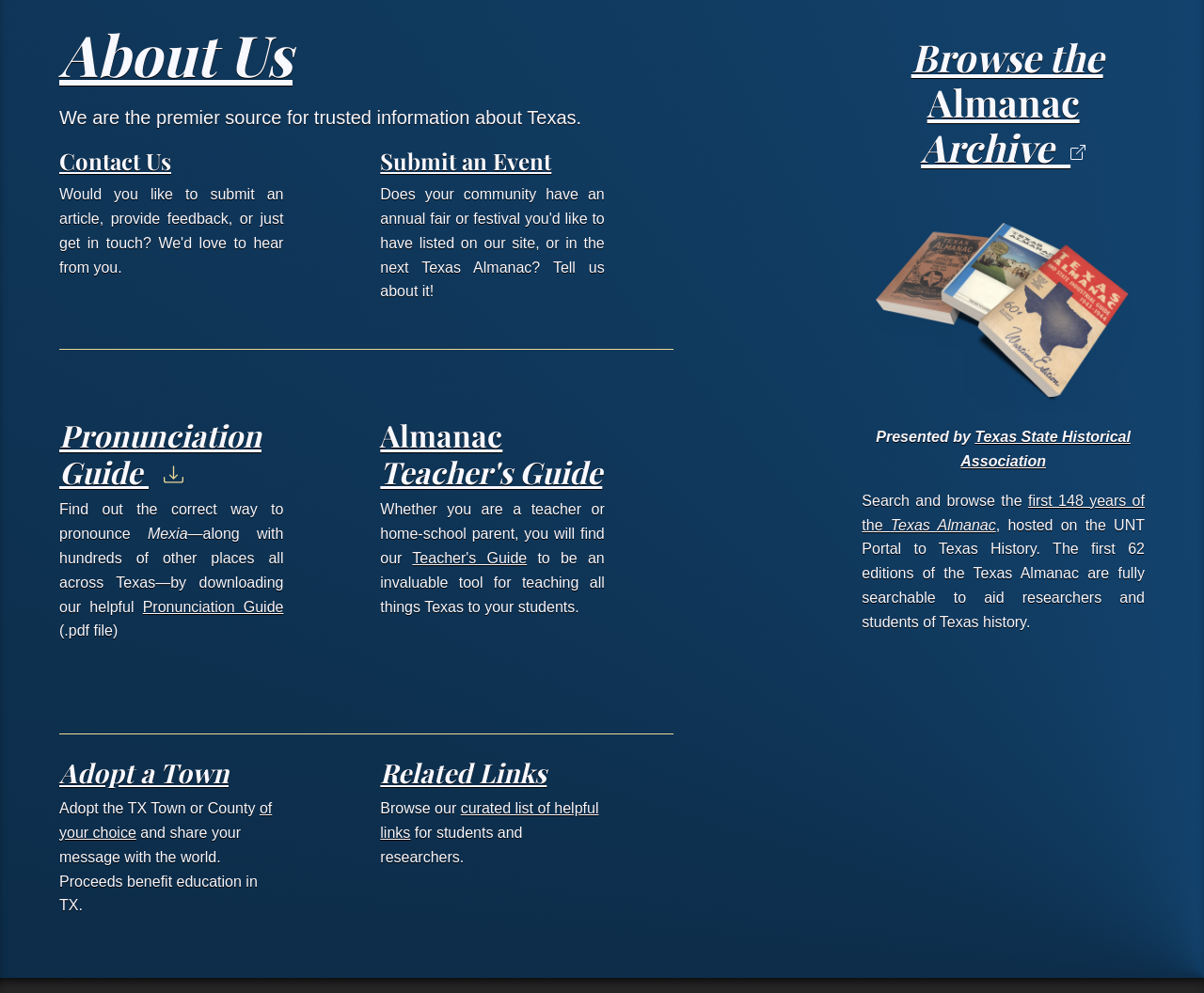Identify the bounding box coordinates of the element to click to follow this instruction: 'Explore Related Links'. Ensure the coordinates are four float values between 0 and 1, provided as [left, top, right, bottom].

[0.316, 0.761, 0.454, 0.796]